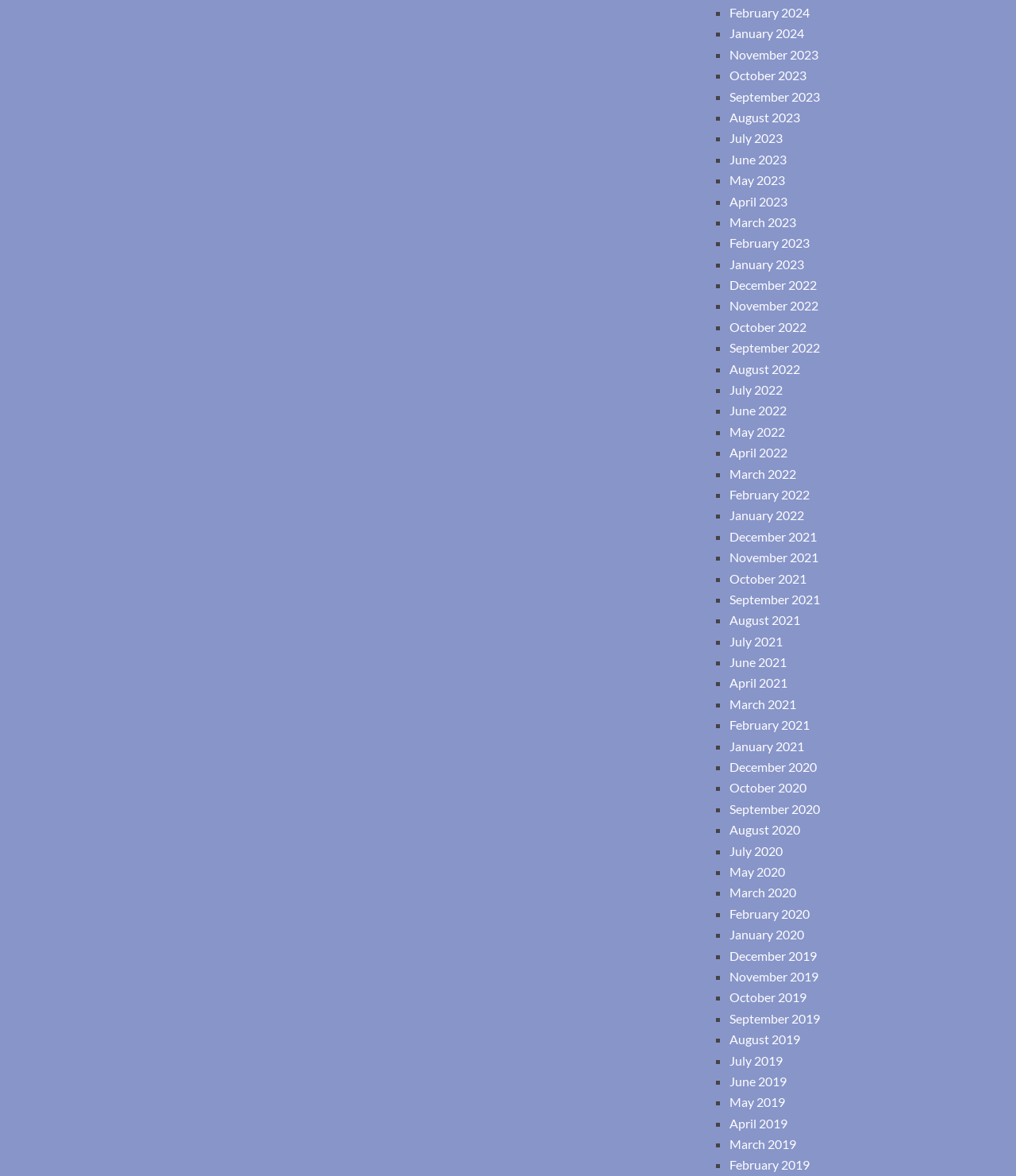Please pinpoint the bounding box coordinates for the region I should click to adhere to this instruction: "Go to November 2022".

[0.718, 0.254, 0.806, 0.266]